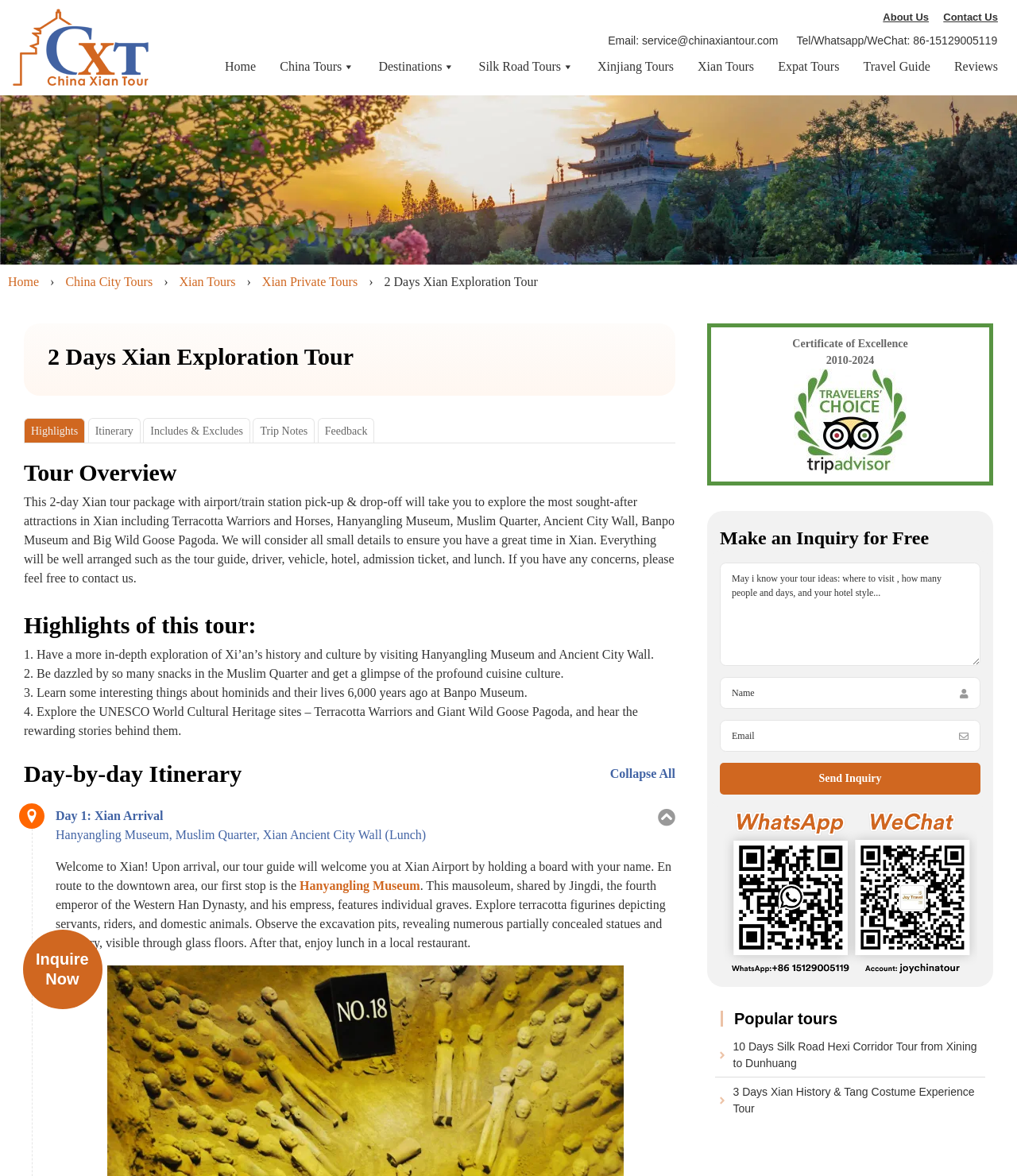Pinpoint the bounding box coordinates of the area that must be clicked to complete this instruction: "View the 'Home' page".

[0.218, 0.042, 0.255, 0.071]